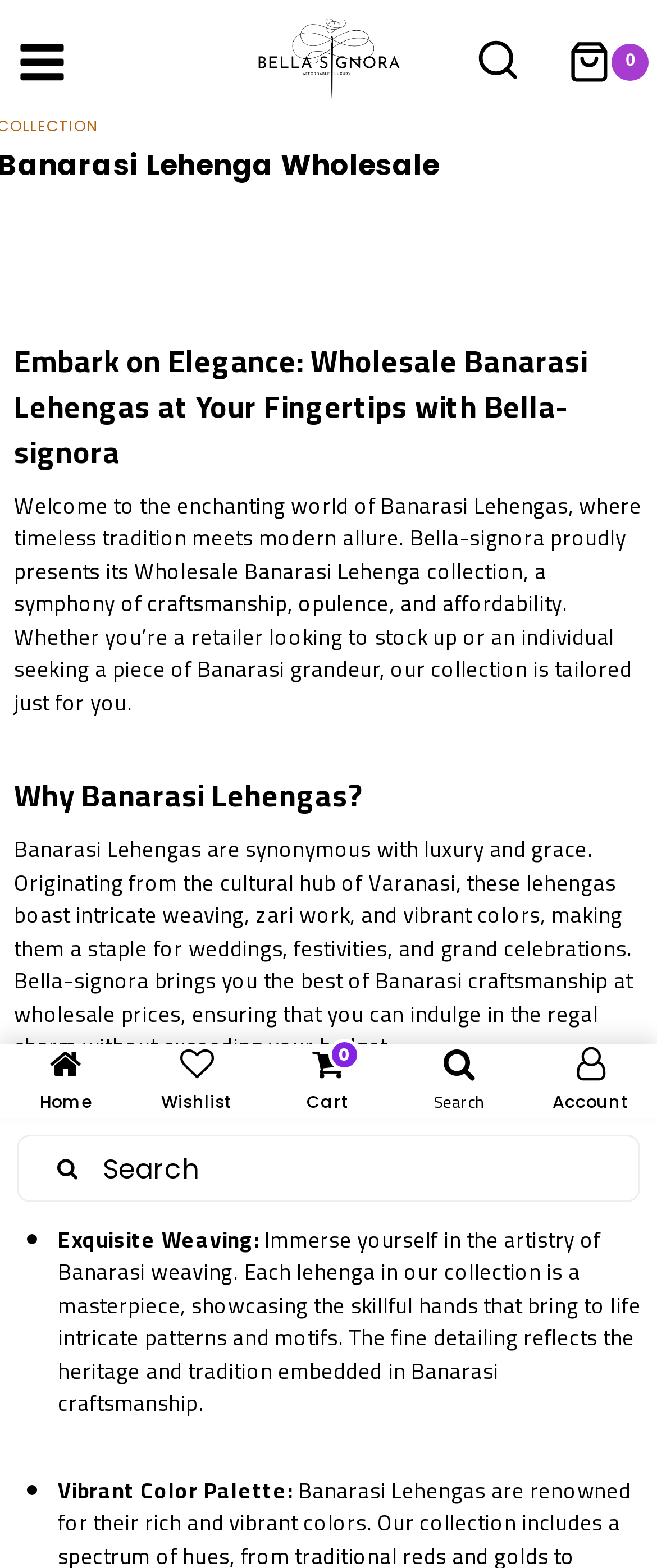Answer the question using only a single word or phrase: 
What is the logo of the website?

Bella-signora-logo